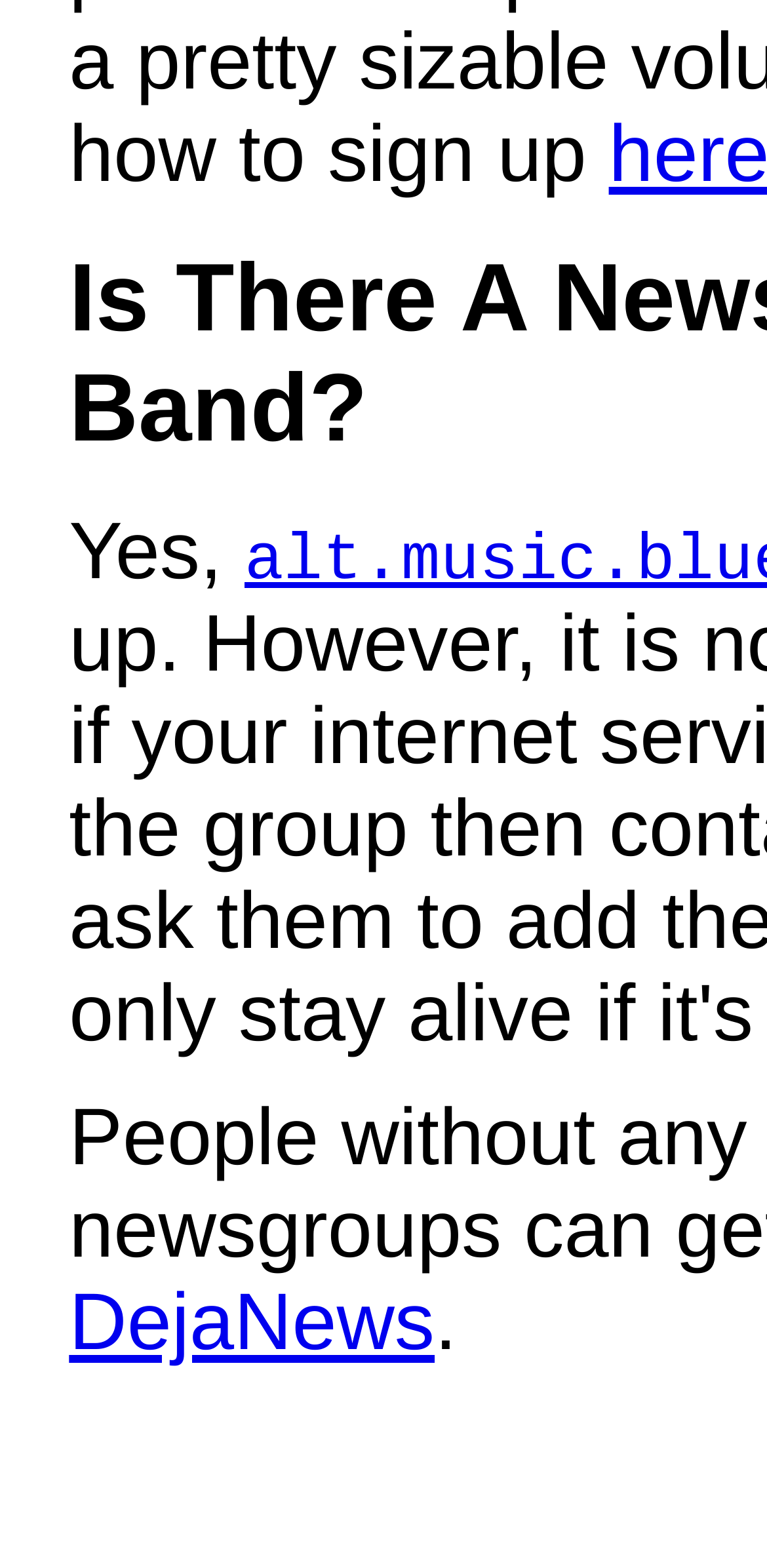Identify the bounding box for the given UI element using the description provided. Coordinates should be in the format (top-left x, top-left y, bottom-right x, bottom-right y) and must be between 0 and 1. Here is the description: DejaNews

[0.09, 0.814, 0.567, 0.872]